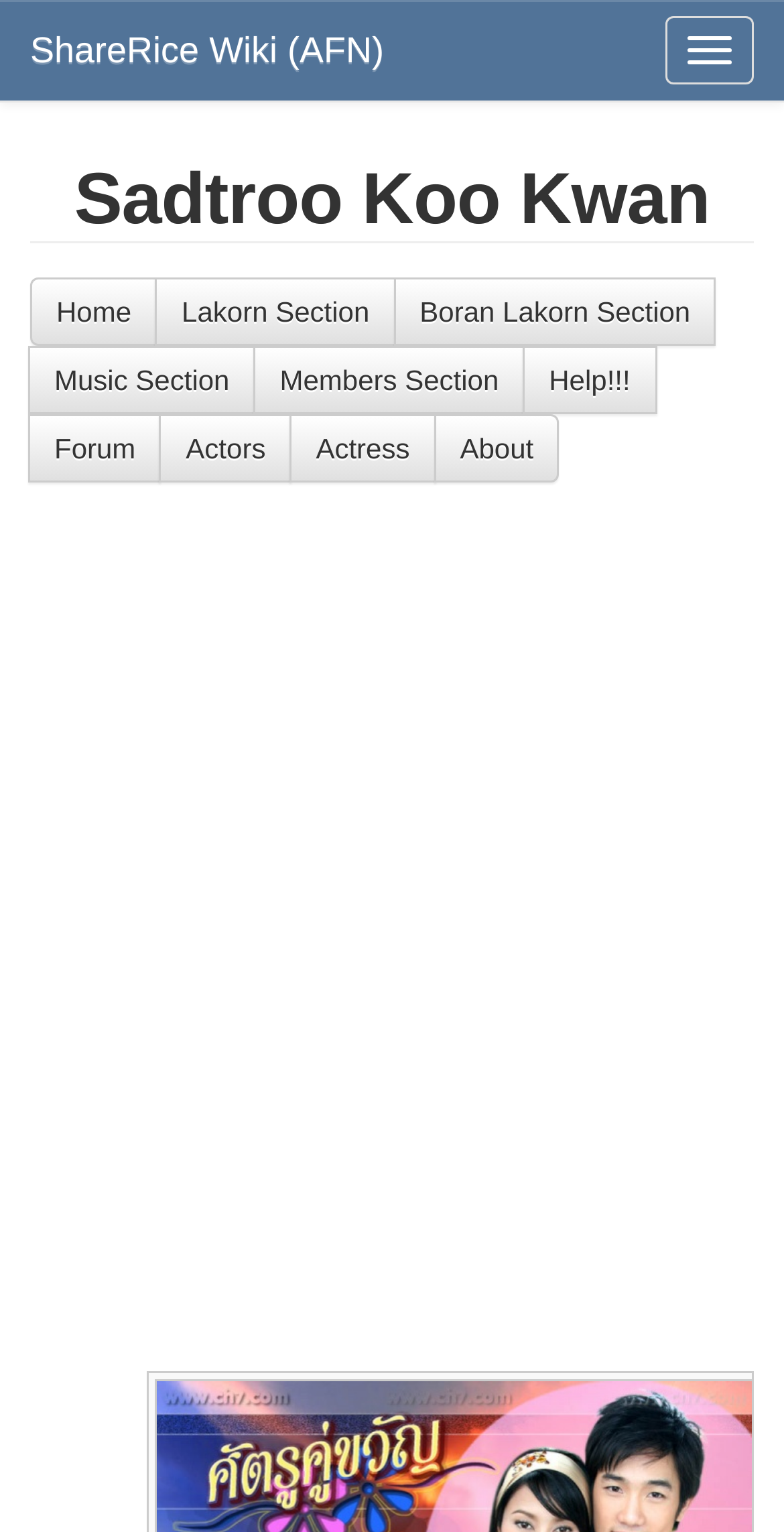Determine the bounding box coordinates of the element's region needed to click to follow the instruction: "Click on the toggle navigation button". Provide these coordinates as four float numbers between 0 and 1, formatted as [left, top, right, bottom].

[0.849, 0.01, 0.962, 0.055]